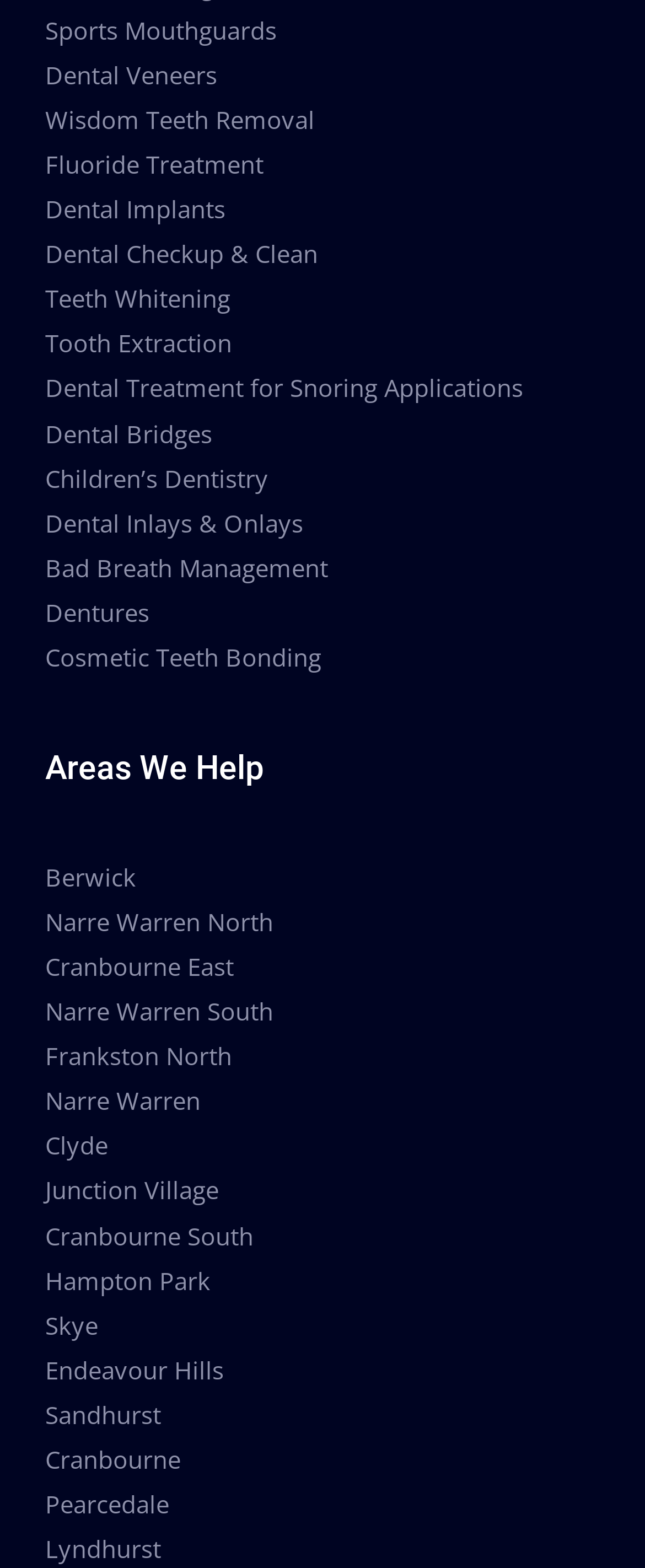Examine the image carefully and respond to the question with a detailed answer: 
Can children receive dental care?

The link 'Children’s Dentistry' on the webpage implies that the website offers dental care services specifically for children.